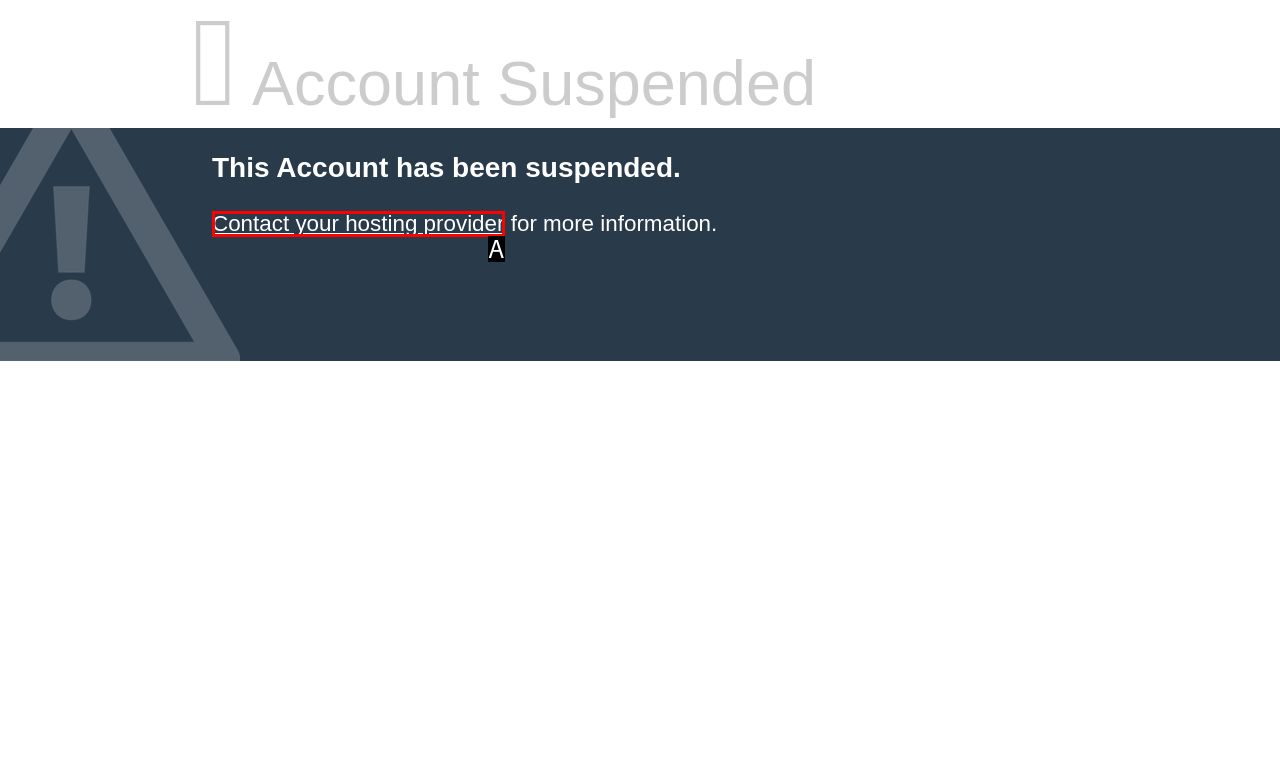Identify the HTML element that corresponds to the following description: Contact your hosting provider Provide the letter of the best matching option.

A